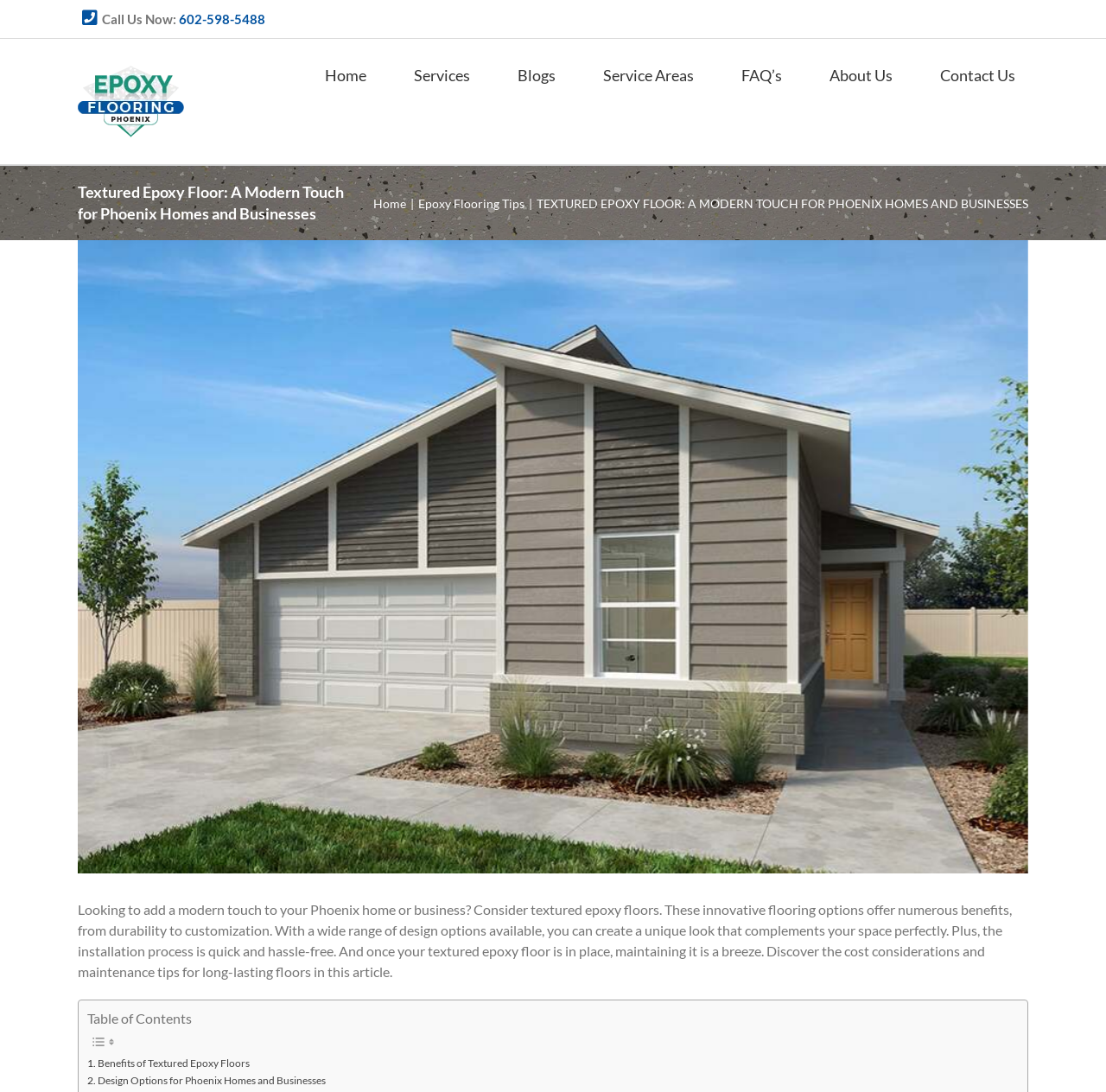Determine the bounding box coordinates of the clickable region to carry out the instruction: "Call (512) 733-4777".

None